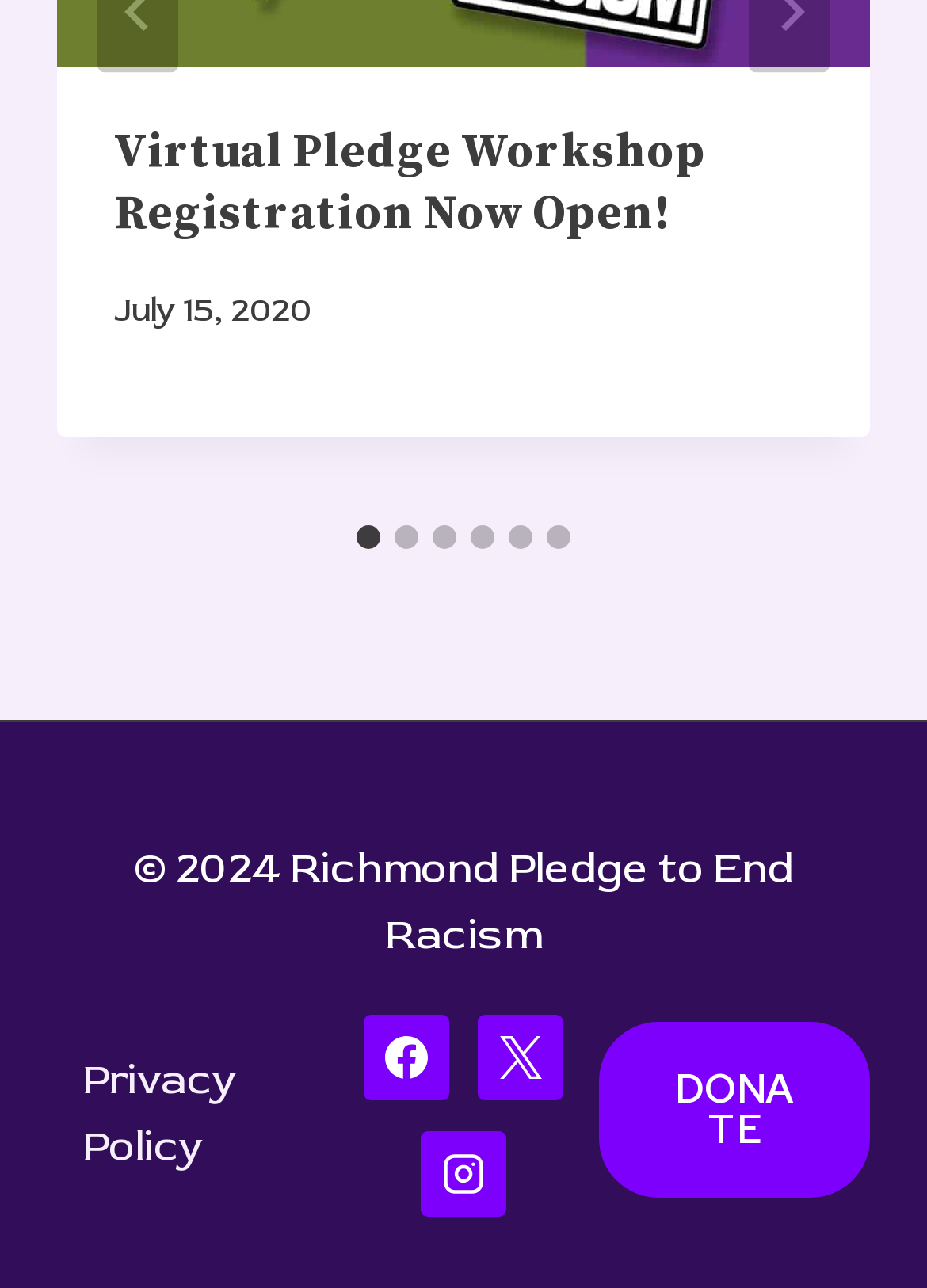What is the title of the workshop?
Based on the visual, give a brief answer using one word or a short phrase.

Virtual Pledge Workshop